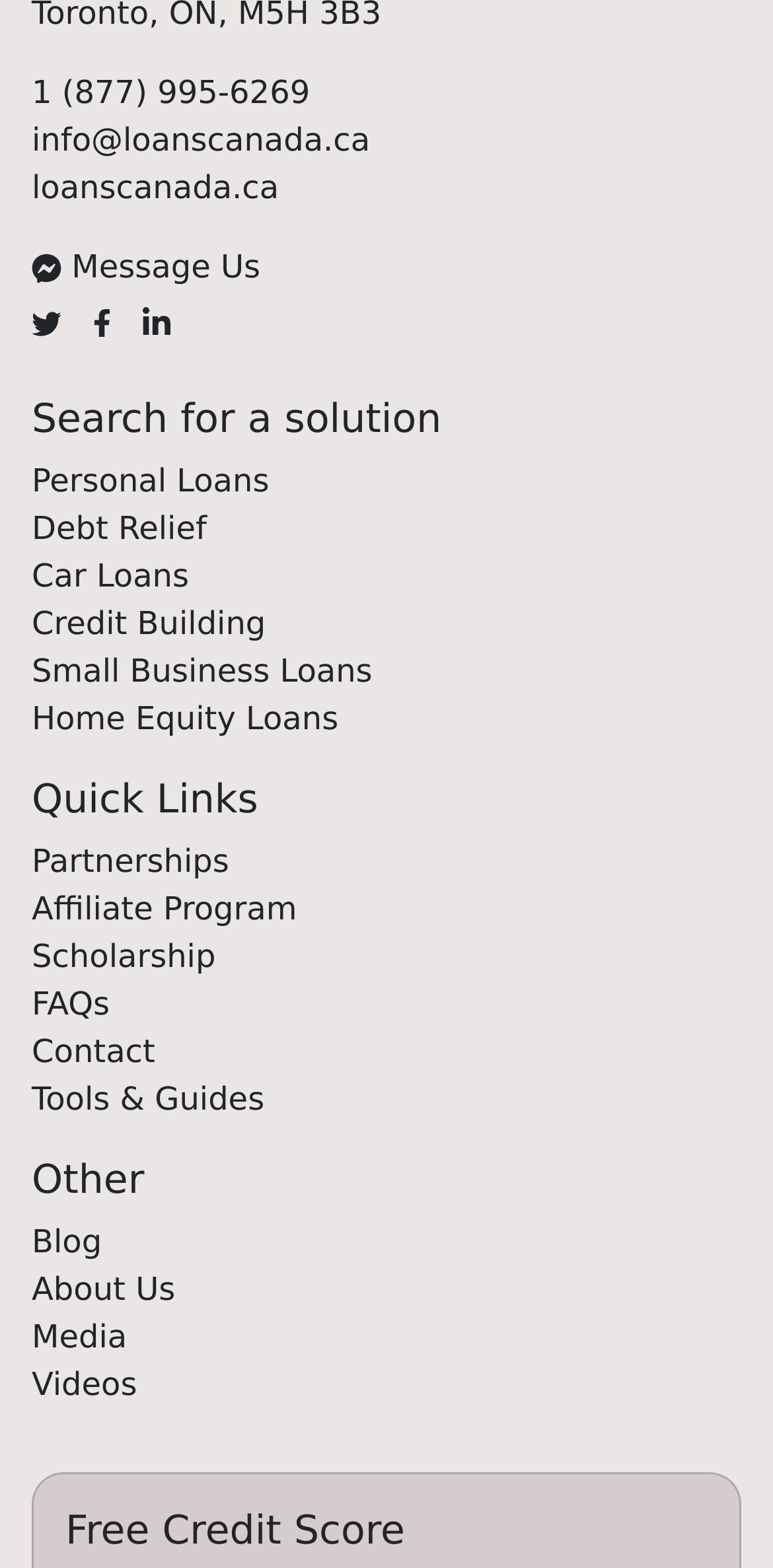Determine the bounding box coordinates of the element that should be clicked to execute the following command: "Search for a solution".

[0.041, 0.251, 0.959, 0.281]